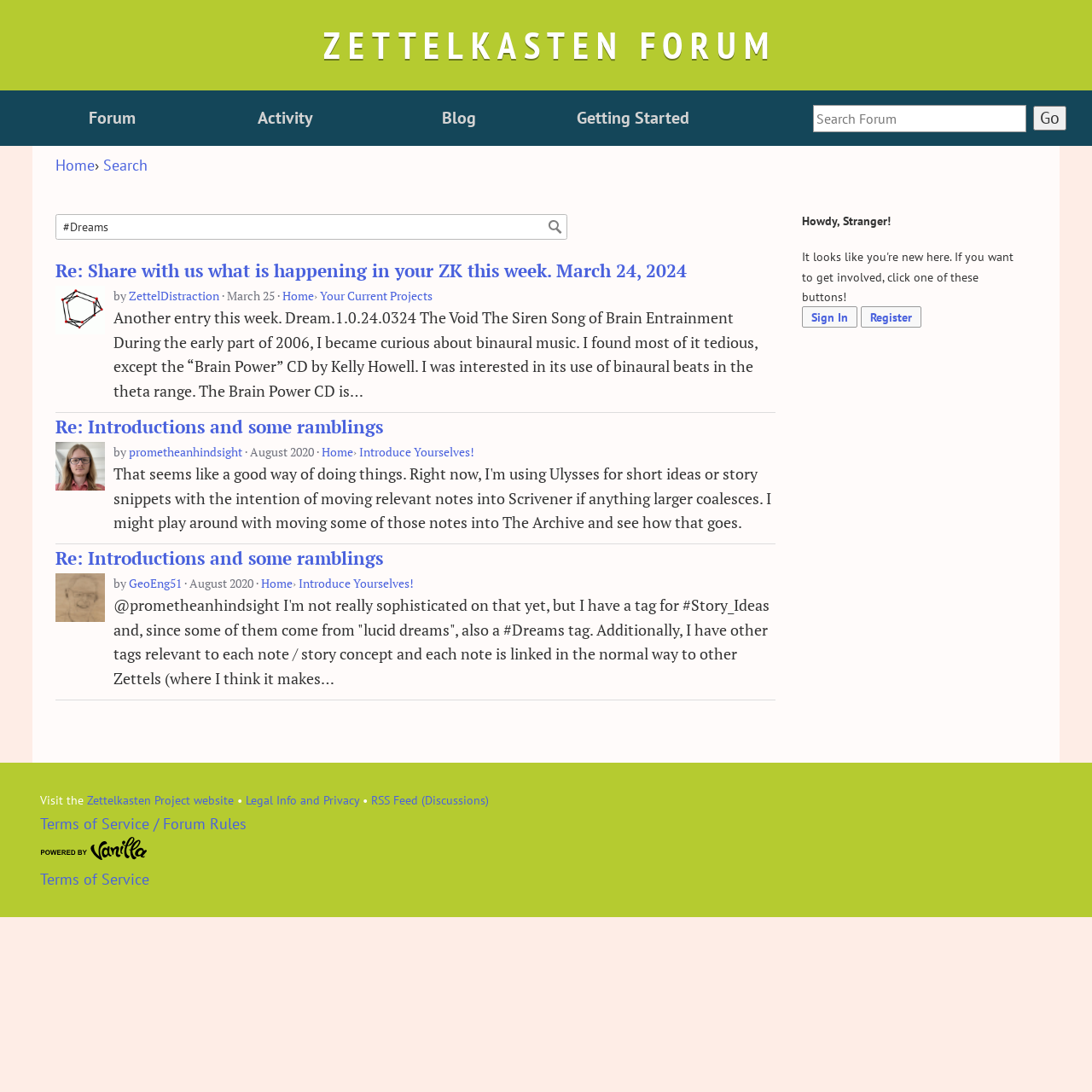Please identify the bounding box coordinates of the region to click in order to complete the task: "View the blog". The coordinates must be four float numbers between 0 and 1, specified as [left, top, right, bottom].

[0.341, 0.082, 0.5, 0.133]